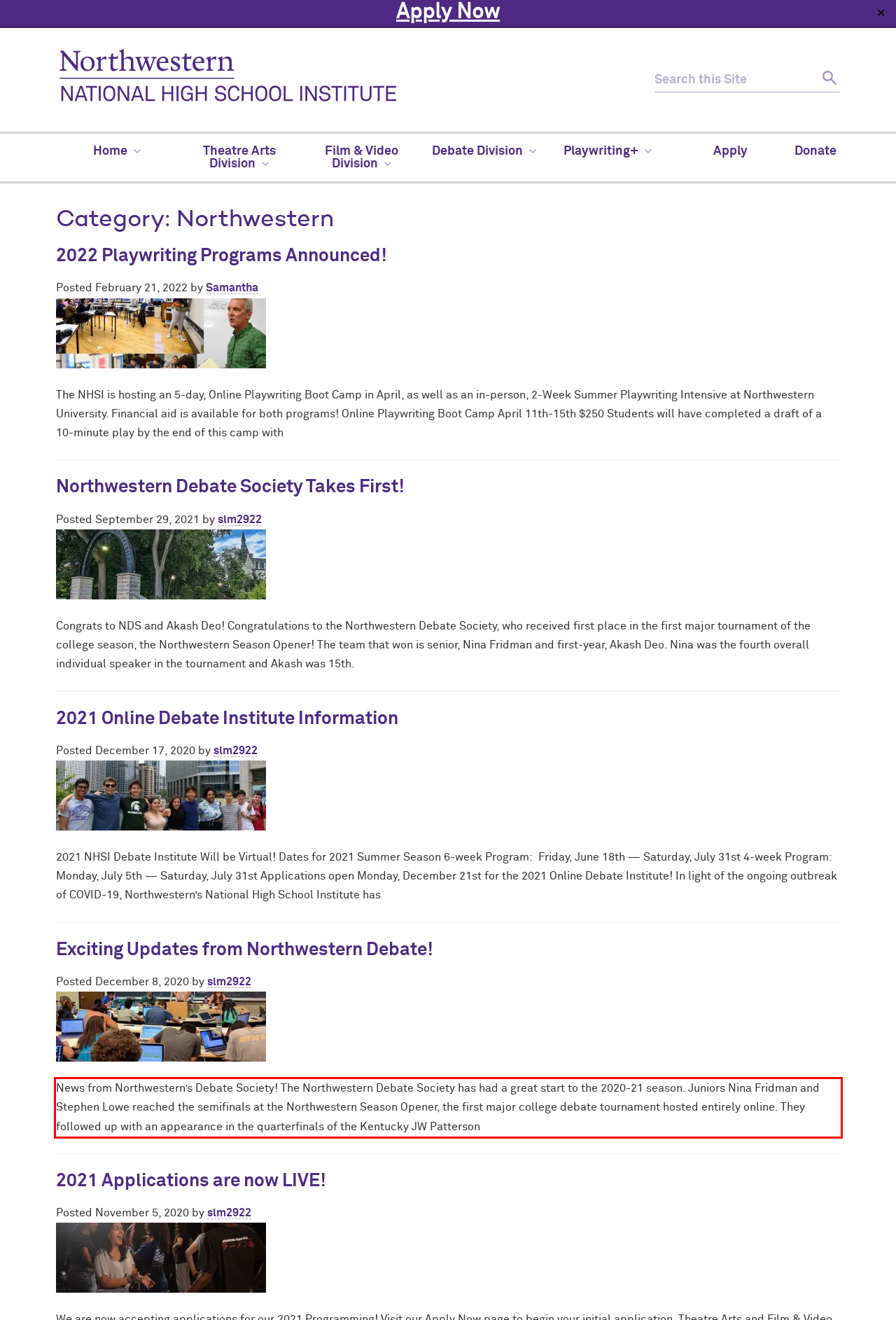Using OCR, extract the text content found within the red bounding box in the given webpage screenshot.

News from Northwestern’s Debate Society! The Northwestern Debate Society has had a great start to the 2020-21 season. Juniors Nina Fridman and Stephen Lowe reached the semifinals at the Northwestern Season Opener, the first major college debate tournament hosted entirely online. They followed up with an appearance in the quarterfinals of the Kentucky JW Patterson